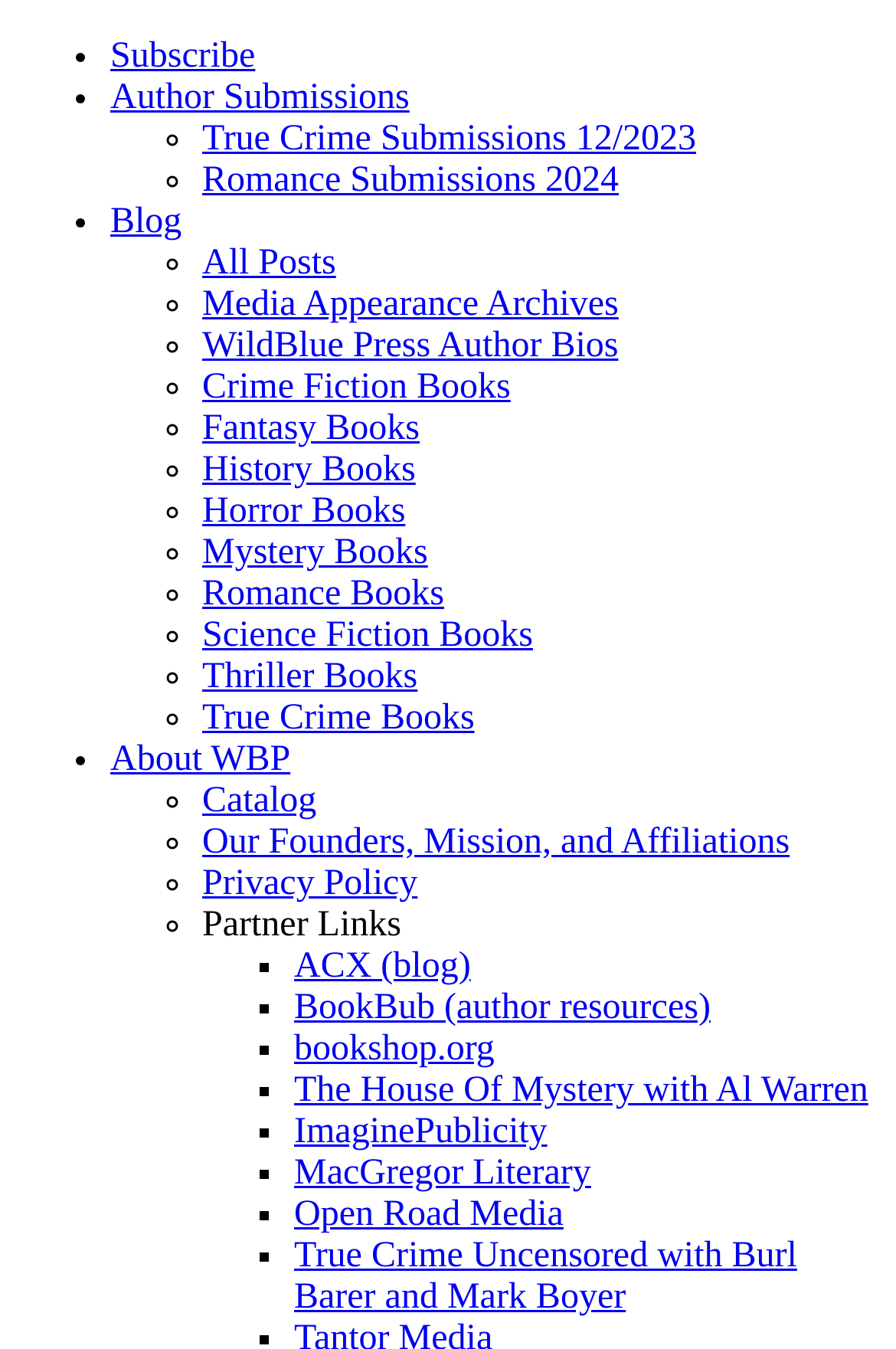Determine the bounding box coordinates of the region that needs to be clicked to achieve the task: "Visit the Vision-X page".

None